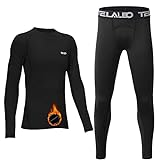What is the brand of the thermal set?
Carefully examine the image and provide a detailed answer to the question.

The brand of the thermal set is TELALEO, as mentioned in the caption. This information is provided to identify the specific brand offering this particular thermal set.